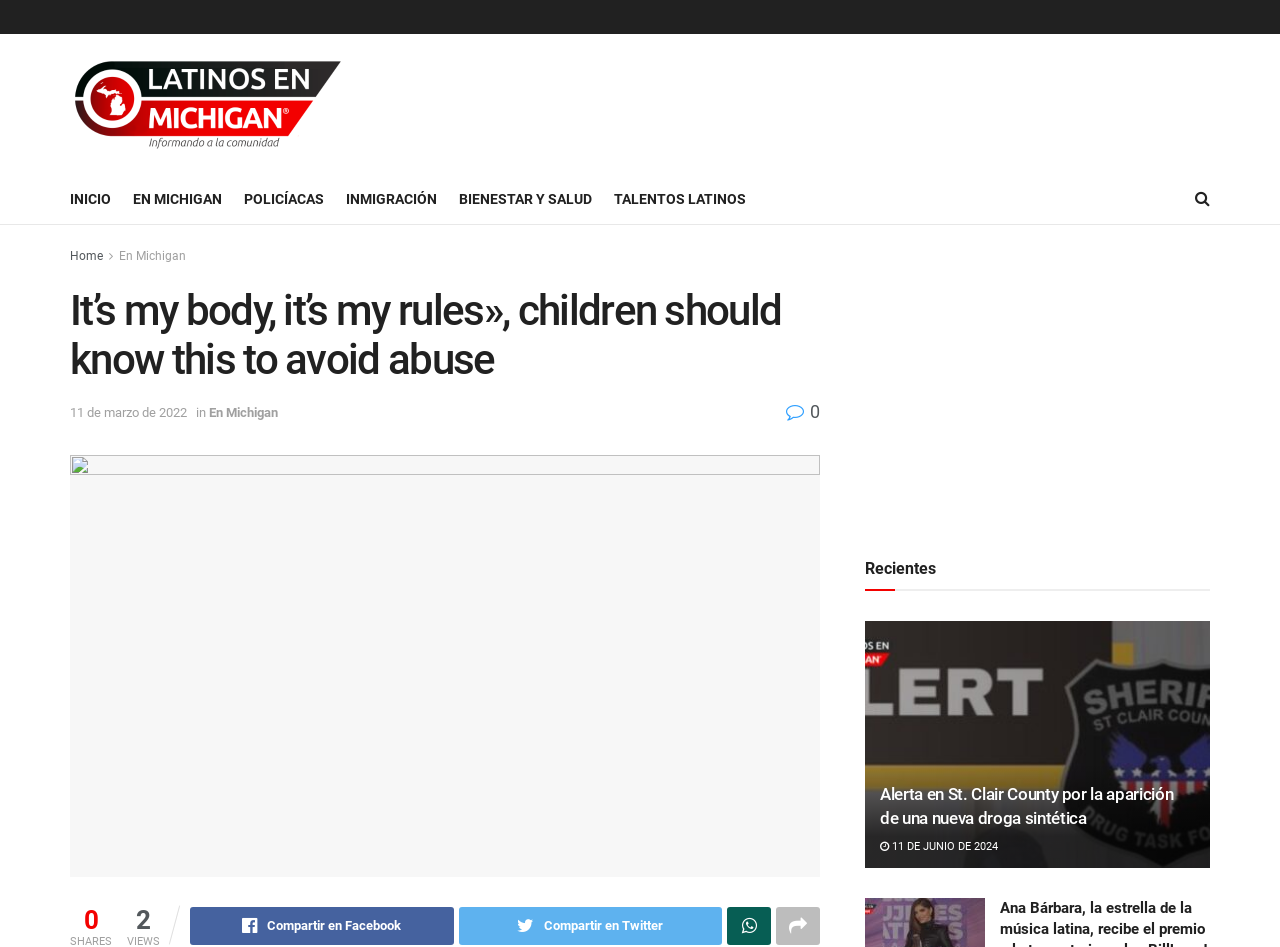Identify the bounding box coordinates for the region to click in order to carry out this instruction: "Go to the 'Home' page". Provide the coordinates using four float numbers between 0 and 1, formatted as [left, top, right, bottom].

[0.055, 0.263, 0.08, 0.278]